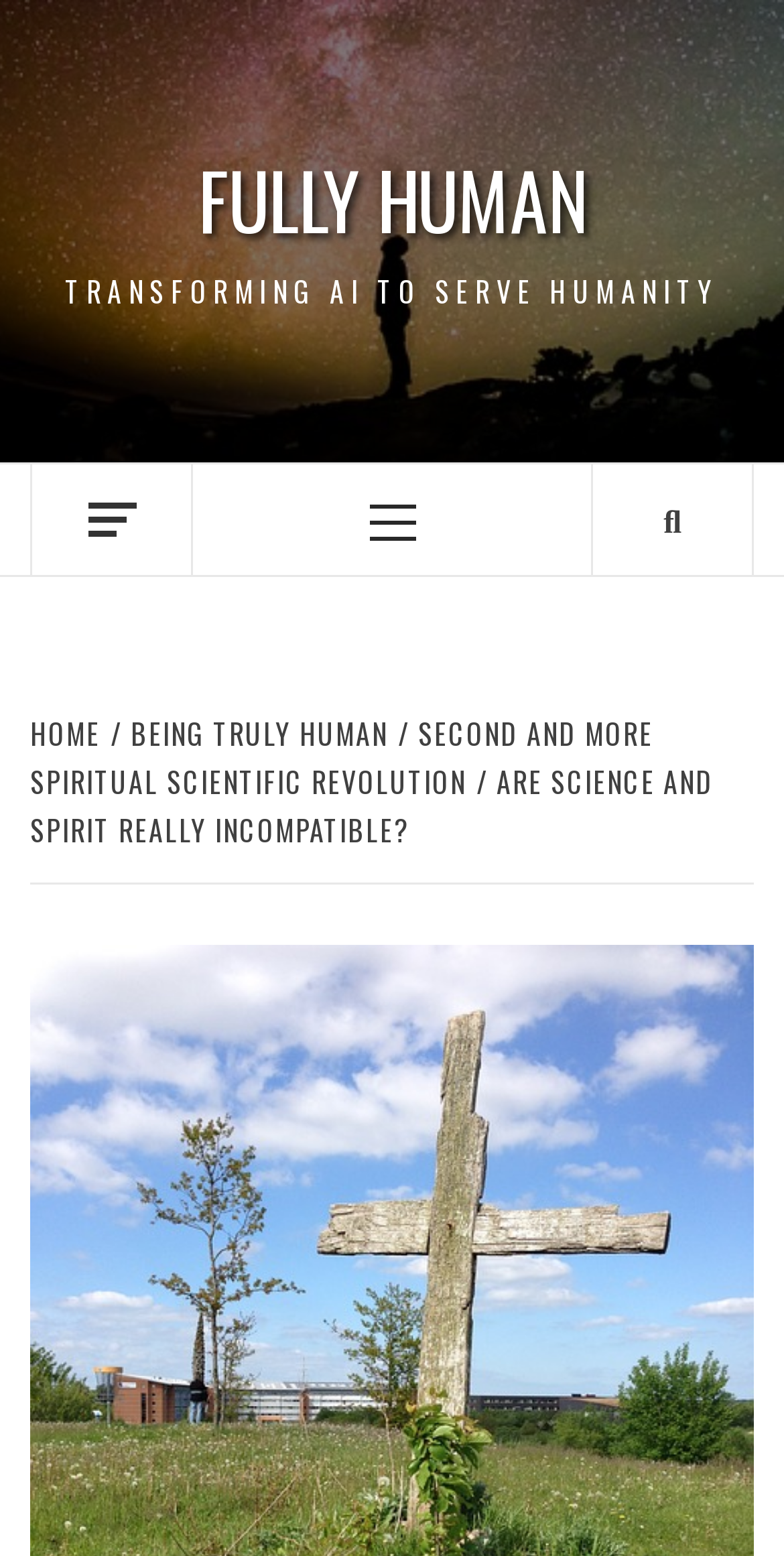How many columns are in the layout table?
Could you answer the question in a detailed manner, providing as much information as possible?

The layout table has only one column, as indicated by its bounding box coordinates and the single link element it contains.